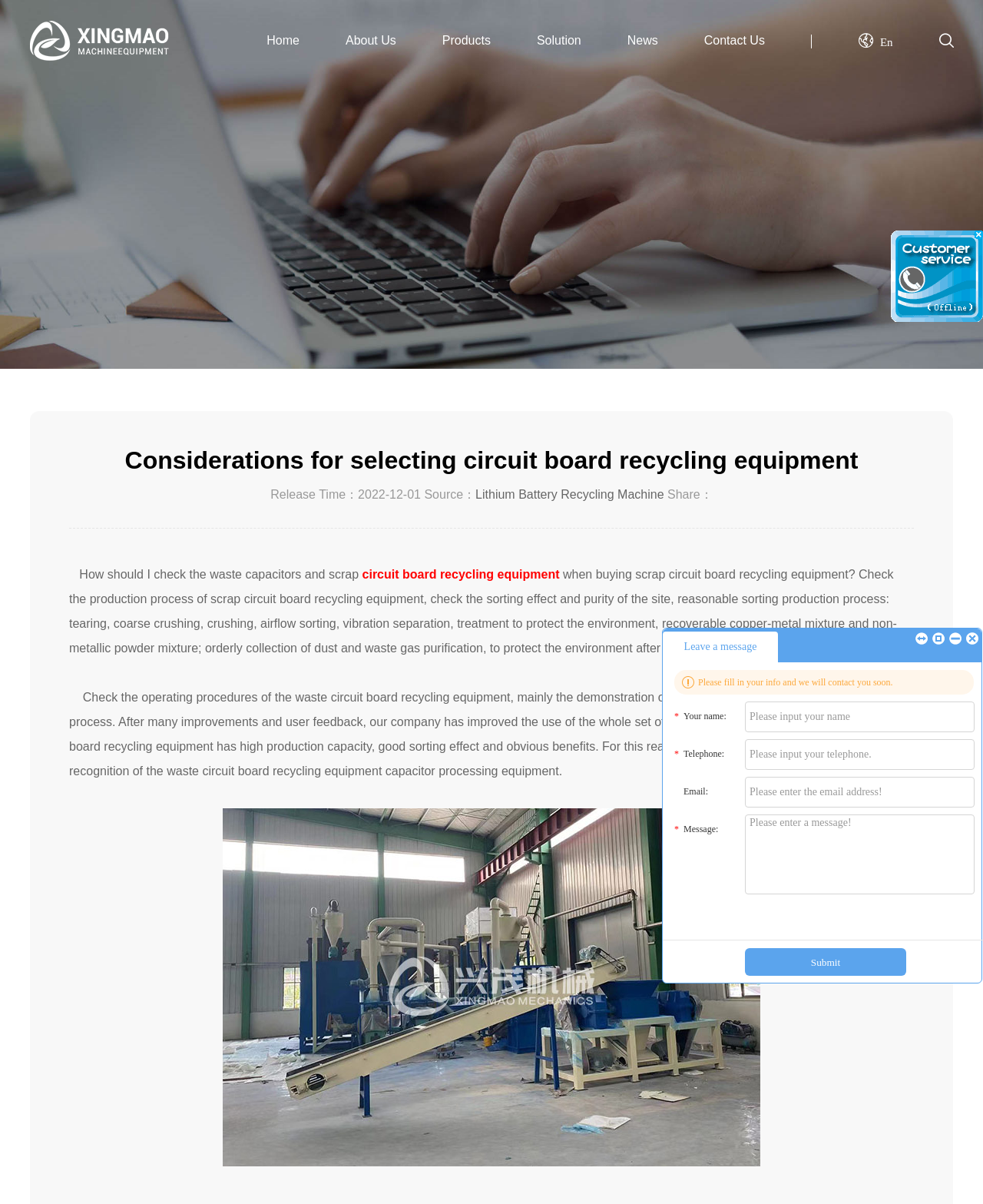Provide a single word or phrase answer to the question: 
What is the main topic of this webpage?

Circuit board recycling equipment